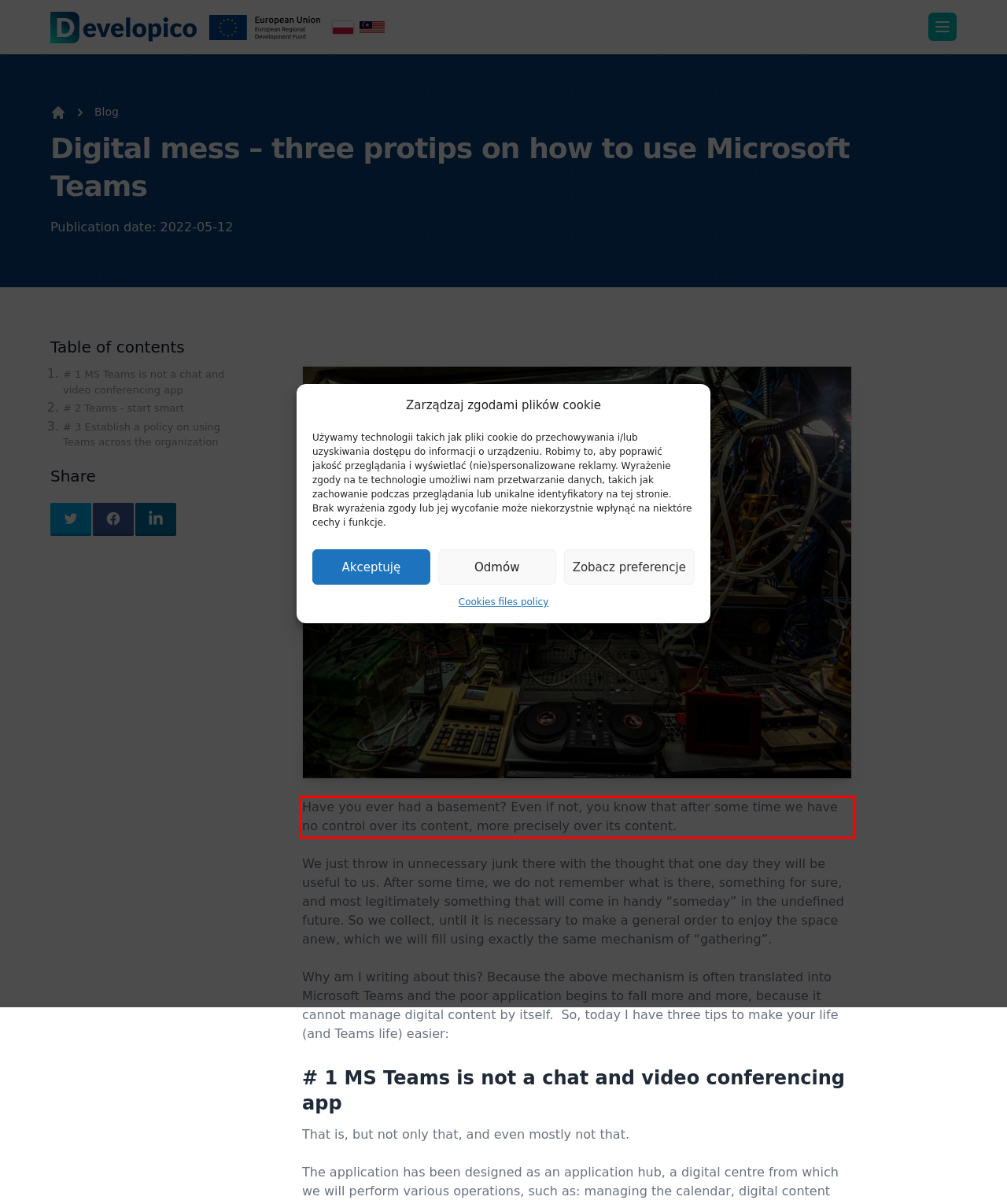Examine the webpage screenshot and use OCR to obtain the text inside the red bounding box.

Have you ever had a basement? Even if not, you know that after some time we have no control over its content, more precisely over its content.